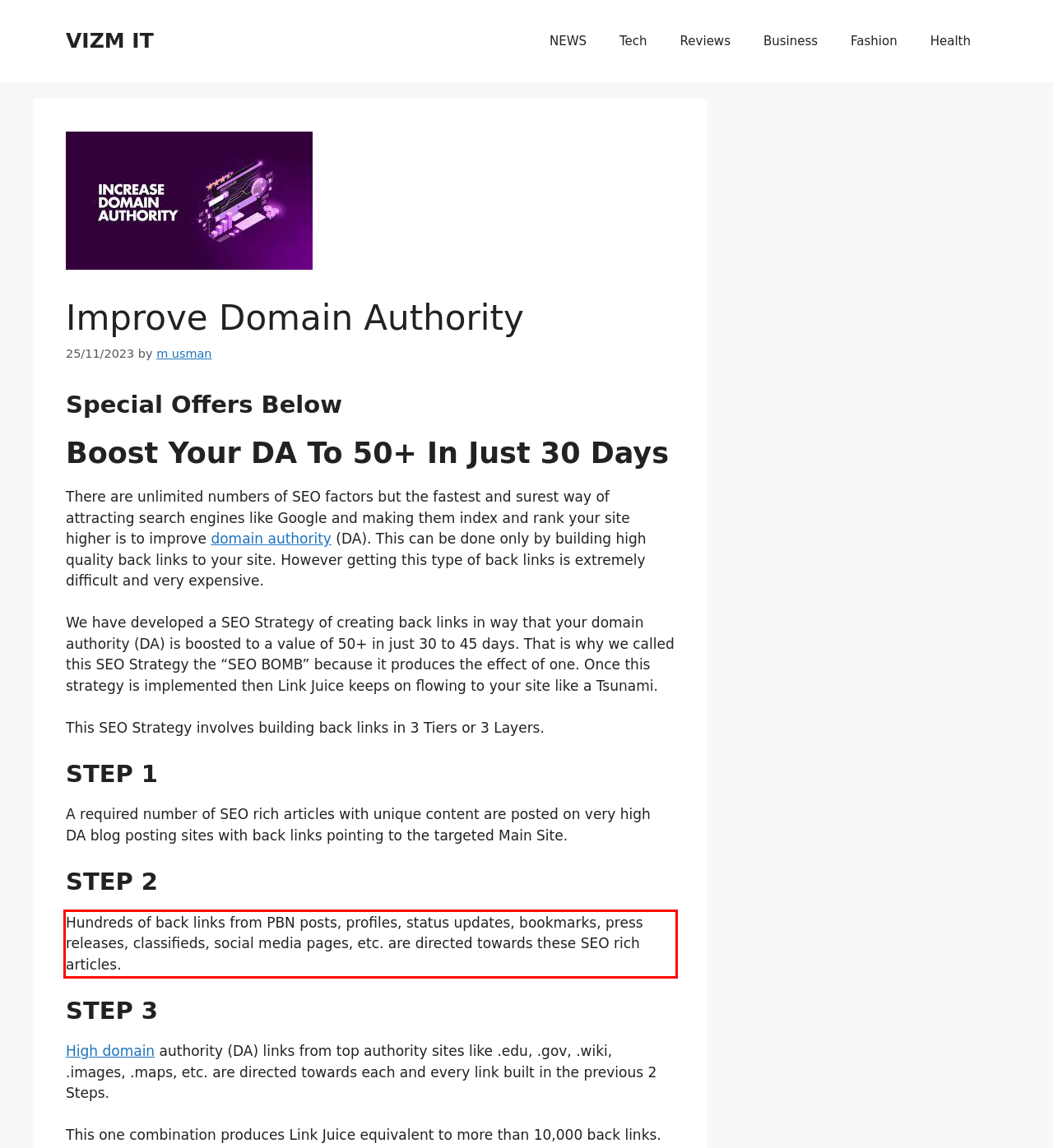Analyze the webpage screenshot and use OCR to recognize the text content in the red bounding box.

Hundreds of back links from PBN posts, profiles, status updates, bookmarks, press releases, classifieds, social media pages, etc. are directed towards these SEO rich articles.